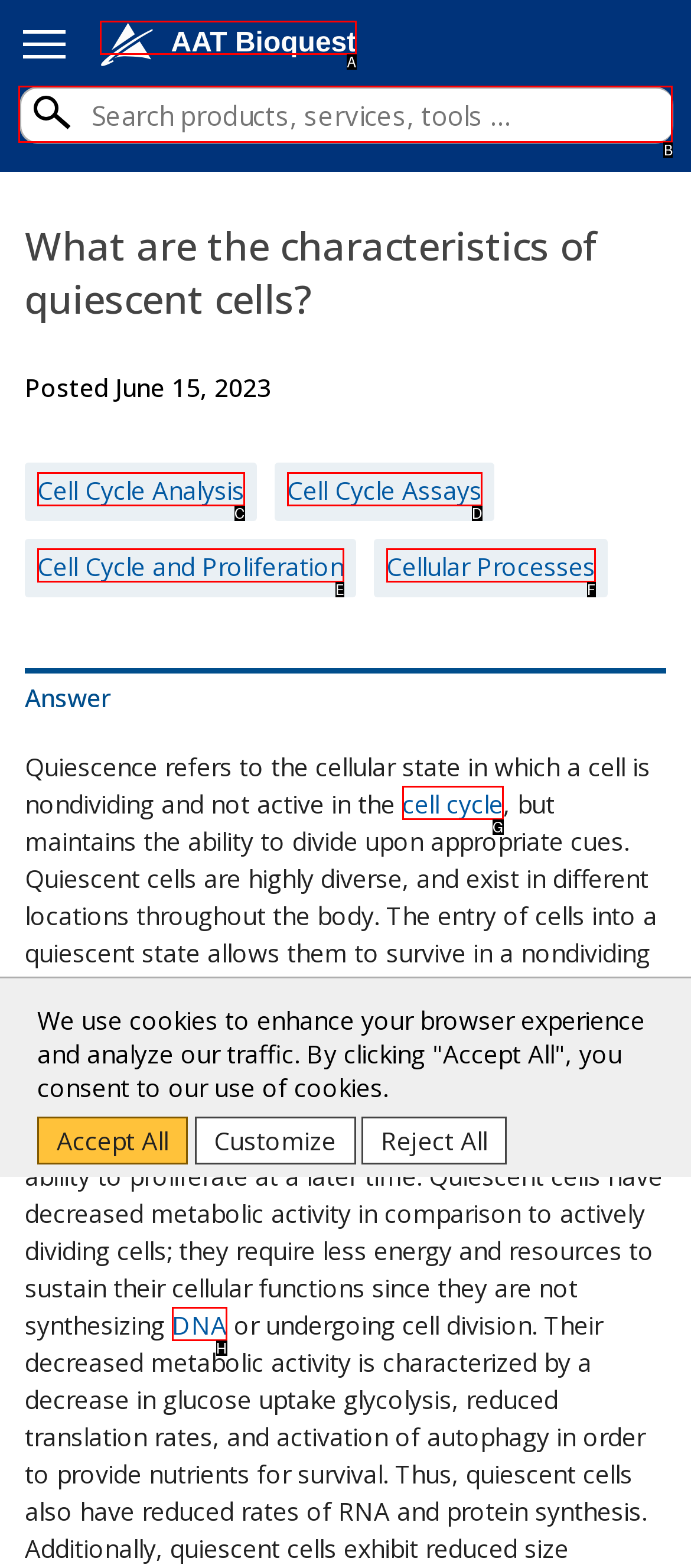Find the option that aligns with: placeholder="Search products, services, tools …"
Provide the letter of the corresponding option.

B